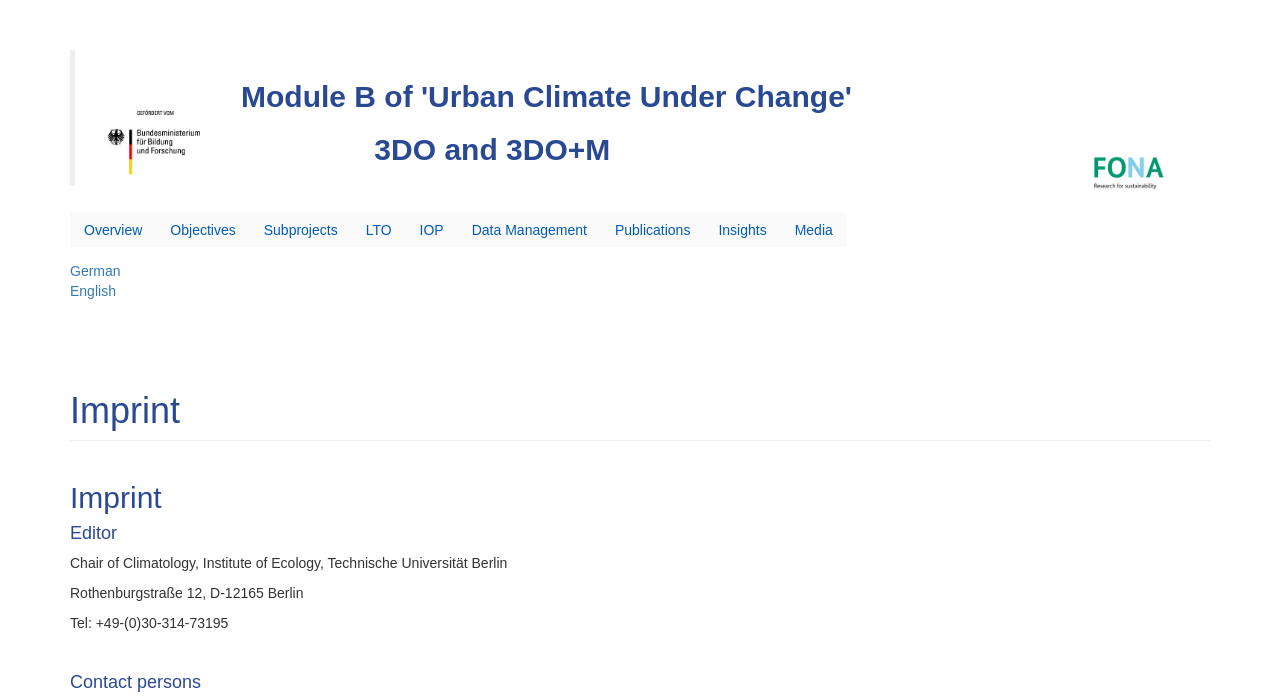Please locate the bounding box coordinates of the element that needs to be clicked to achieve the following instruction: "View Editor". The coordinates should be four float numbers between 0 and 1, i.e., [left, top, right, bottom].

[0.055, 0.752, 0.945, 0.781]